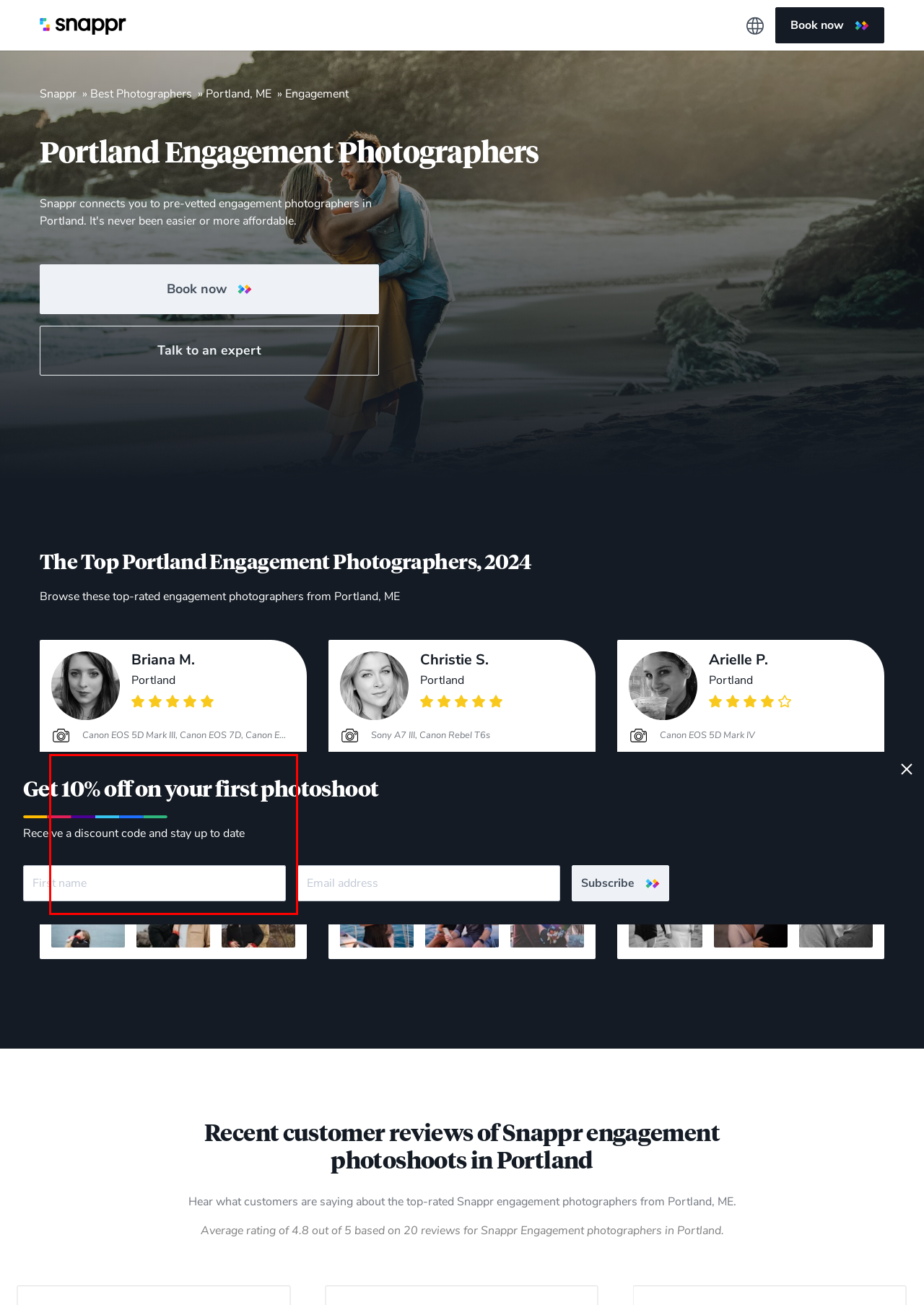You are given a webpage screenshot with a red bounding box around a UI element. Extract and generate the text inside this red bounding box.

Briana has been photographing since she was in high school, it quickly became a form of communication and storytelling that she fell in love with. Realizing the impact it made on her, she decided to share that passion with others. Photographing people, events, and things in a way to show their story and their magic with the greater community turned from a hobby into a career.